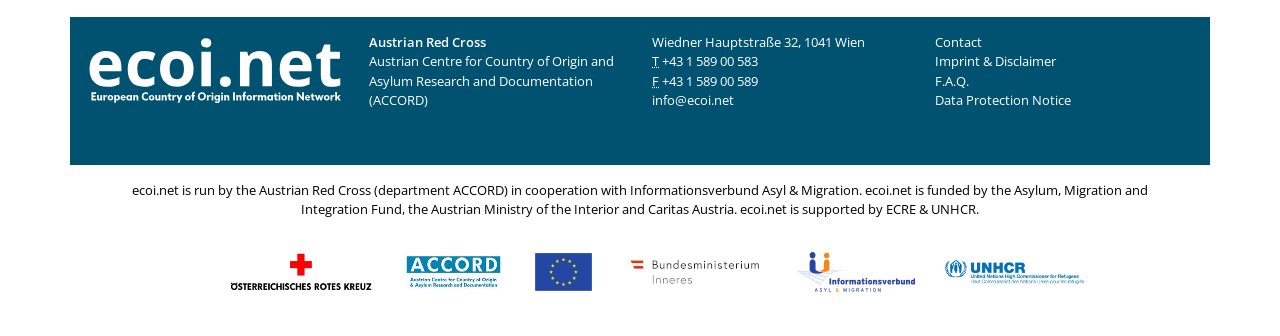What is the name of the organization running ecoi.net?
Using the image, answer in one word or phrase.

Austrian Red Cross